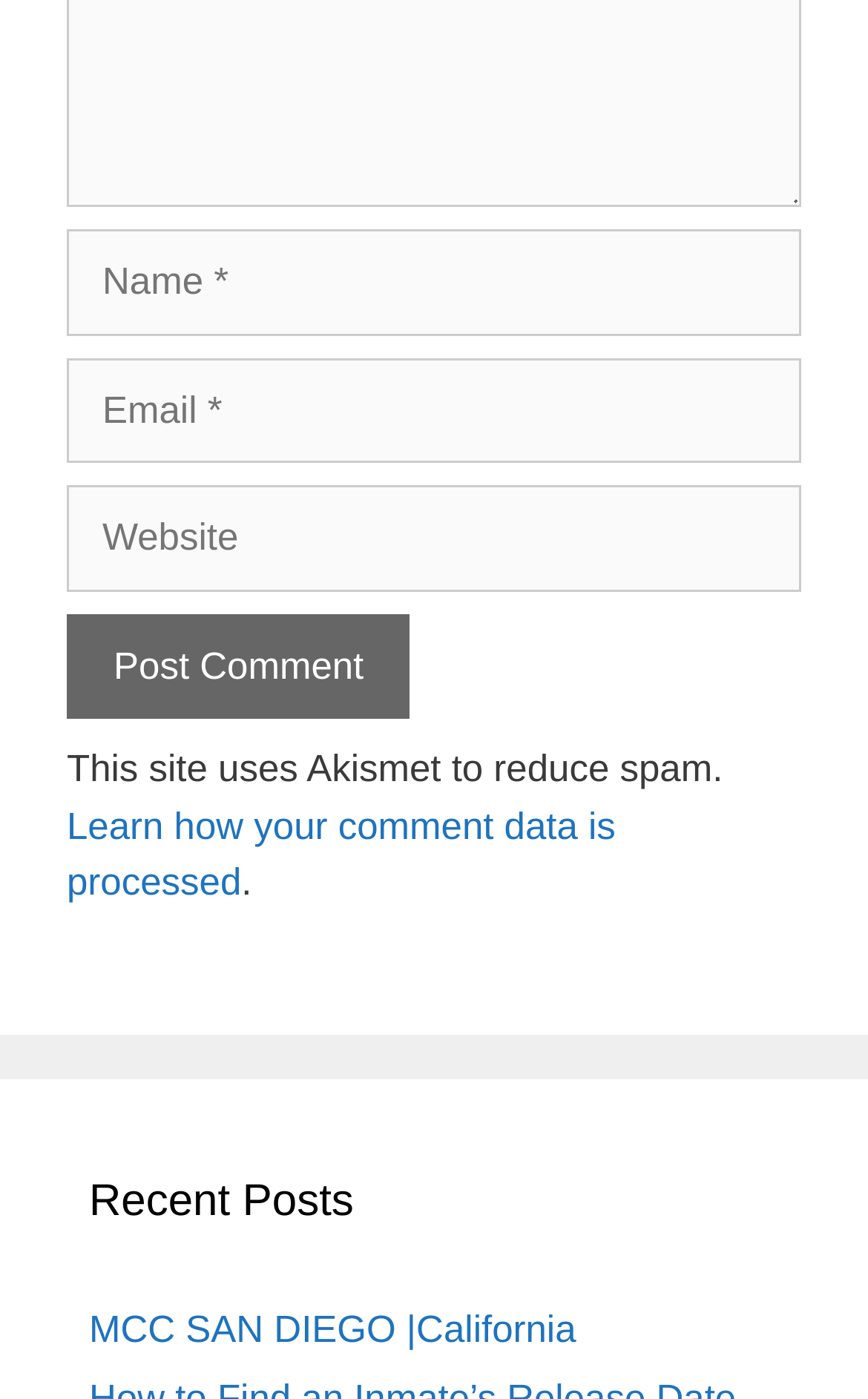What is the copyright year of the website?
From the details in the image, answer the question comprehensively.

I found the StaticText element with the text '© 2024 Inmate Releases' and extracted the copyright year from it.